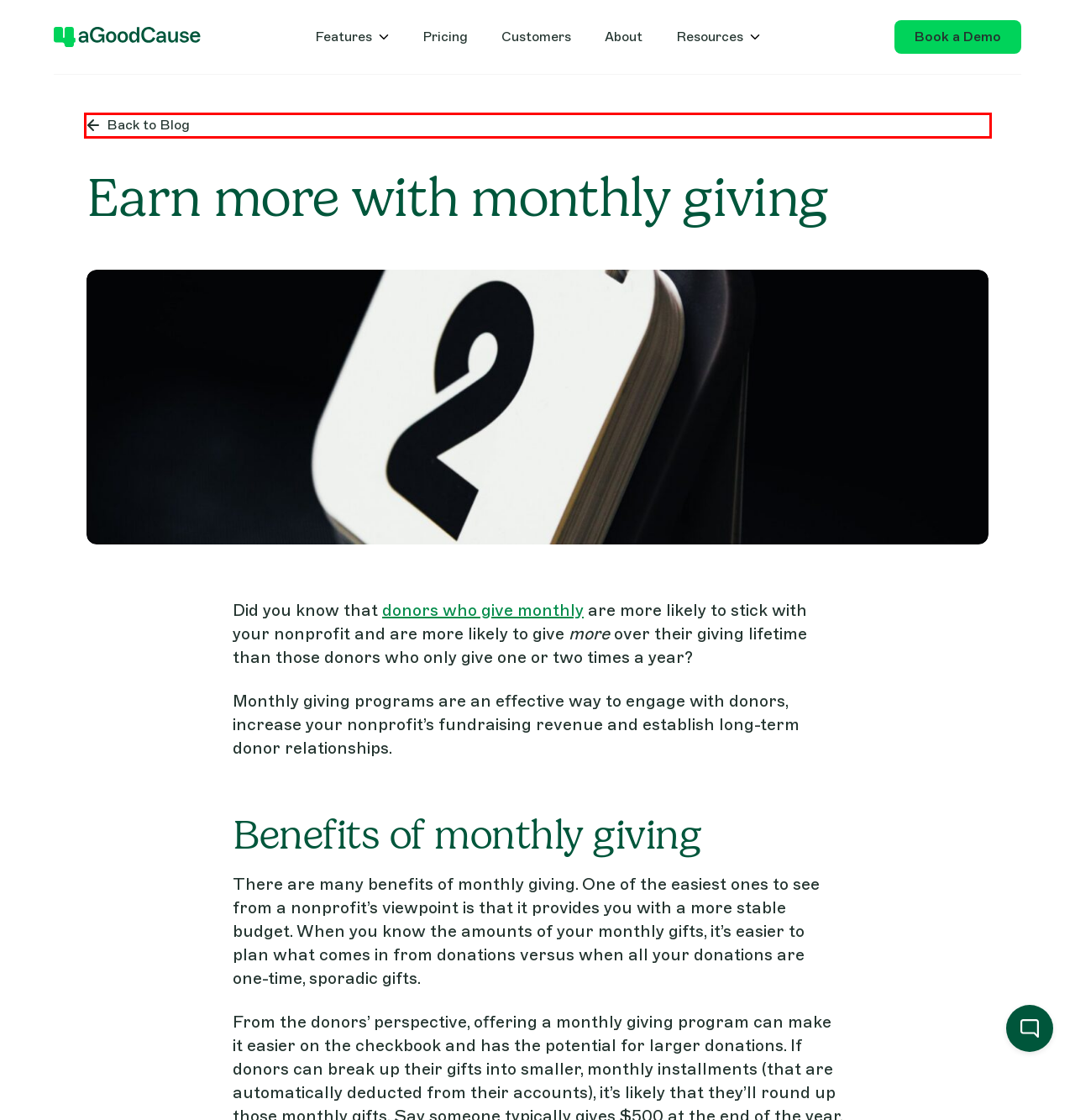You have a screenshot showing a webpage with a red bounding box highlighting an element. Choose the webpage description that best fits the new webpage after clicking the highlighted element. The descriptions are:
A. FAQ | 4aGoodCause
B. The Ultimate Guide to Attracting Monthly Donors Online | 4aGoodCause
C. Book a Demo | 4aGoodCause
D. Customers | 4aGoodCause
E. Donor CRM | 4aGoodCause
F. About | 4aGoodCause
G. The 4aGoodCause Blog
H. Pricing | 4aGoodCause

G